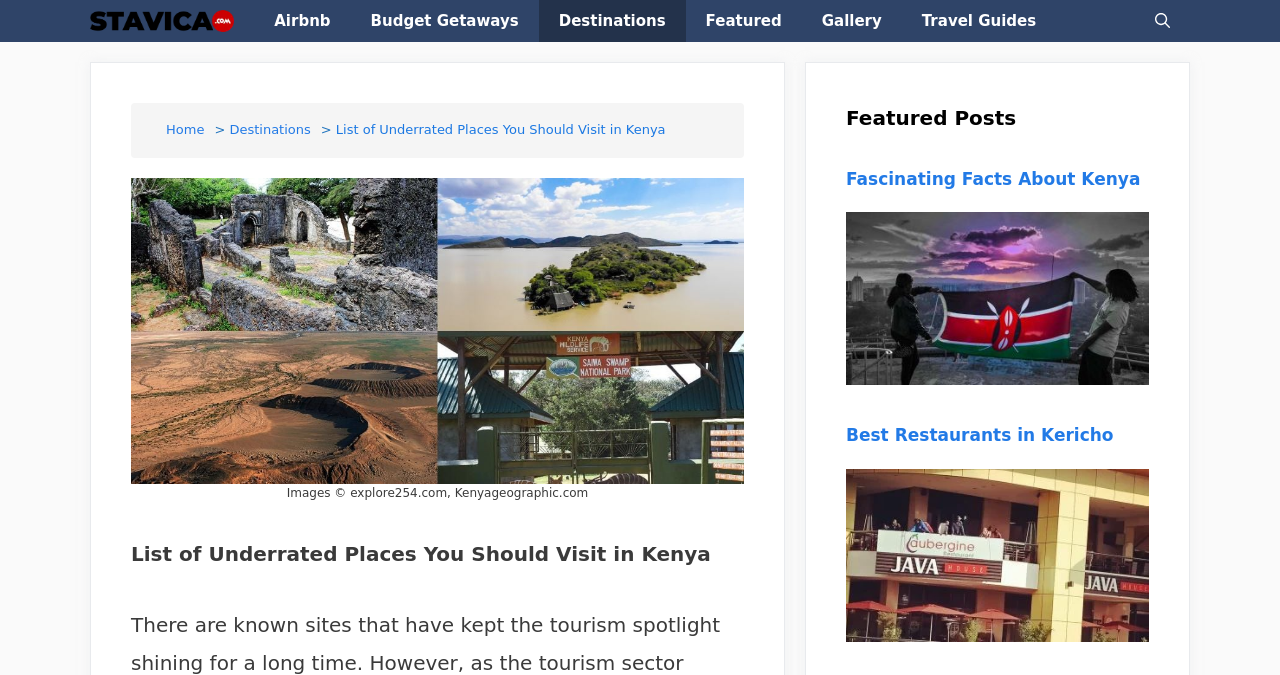Identify the bounding box coordinates for the UI element that matches this description: "Budget Getaways".

[0.274, 0.0, 0.421, 0.062]